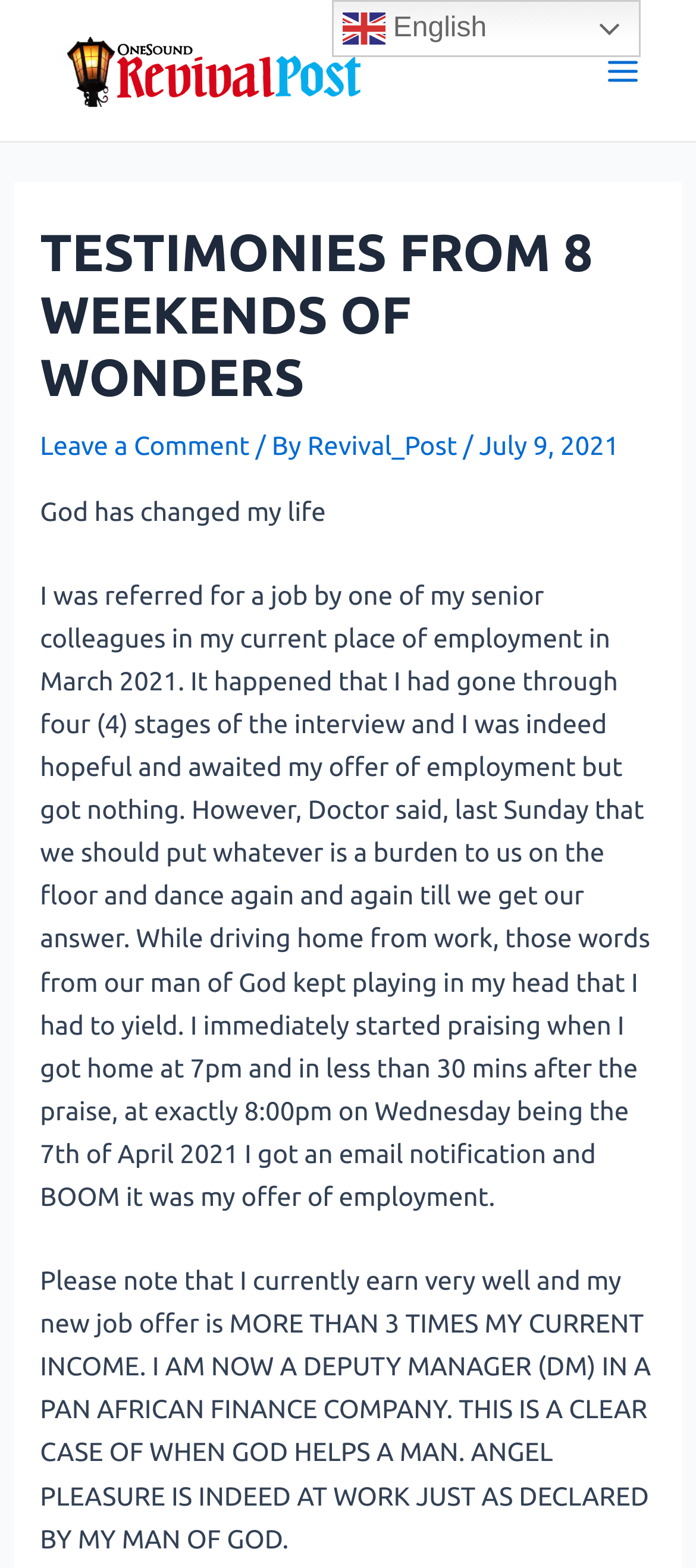Answer the question with a brief word or phrase:
What is the bounding box coordinate of the main menu button?

[0.841, 0.021, 0.949, 0.069]